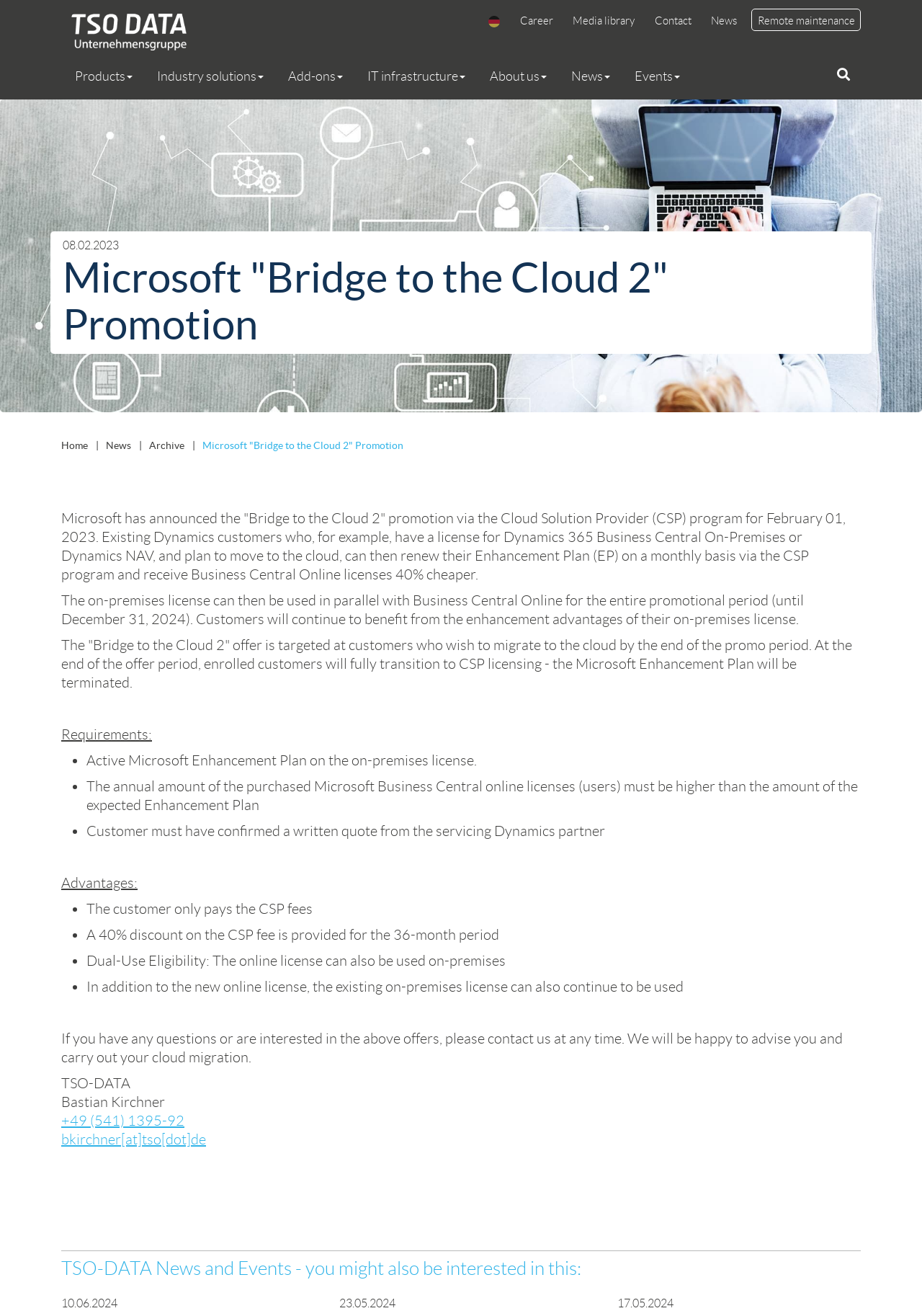Determine the main heading text of the webpage.

Microsoft "Bridge to the Cloud 2" Promotion